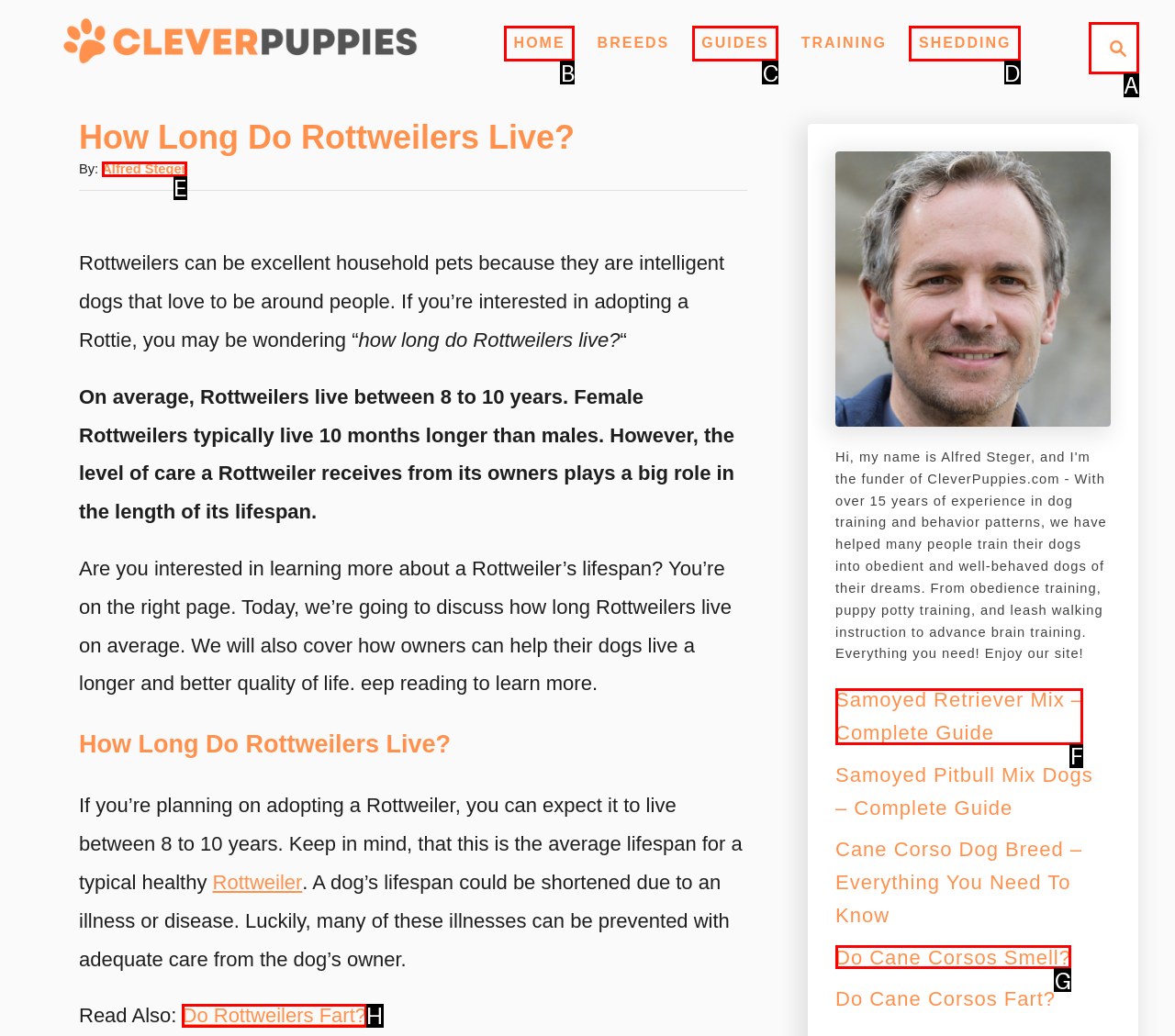Given the description: Do Rottweilers Fart?, select the HTML element that best matches it. Reply with the letter of your chosen option.

H